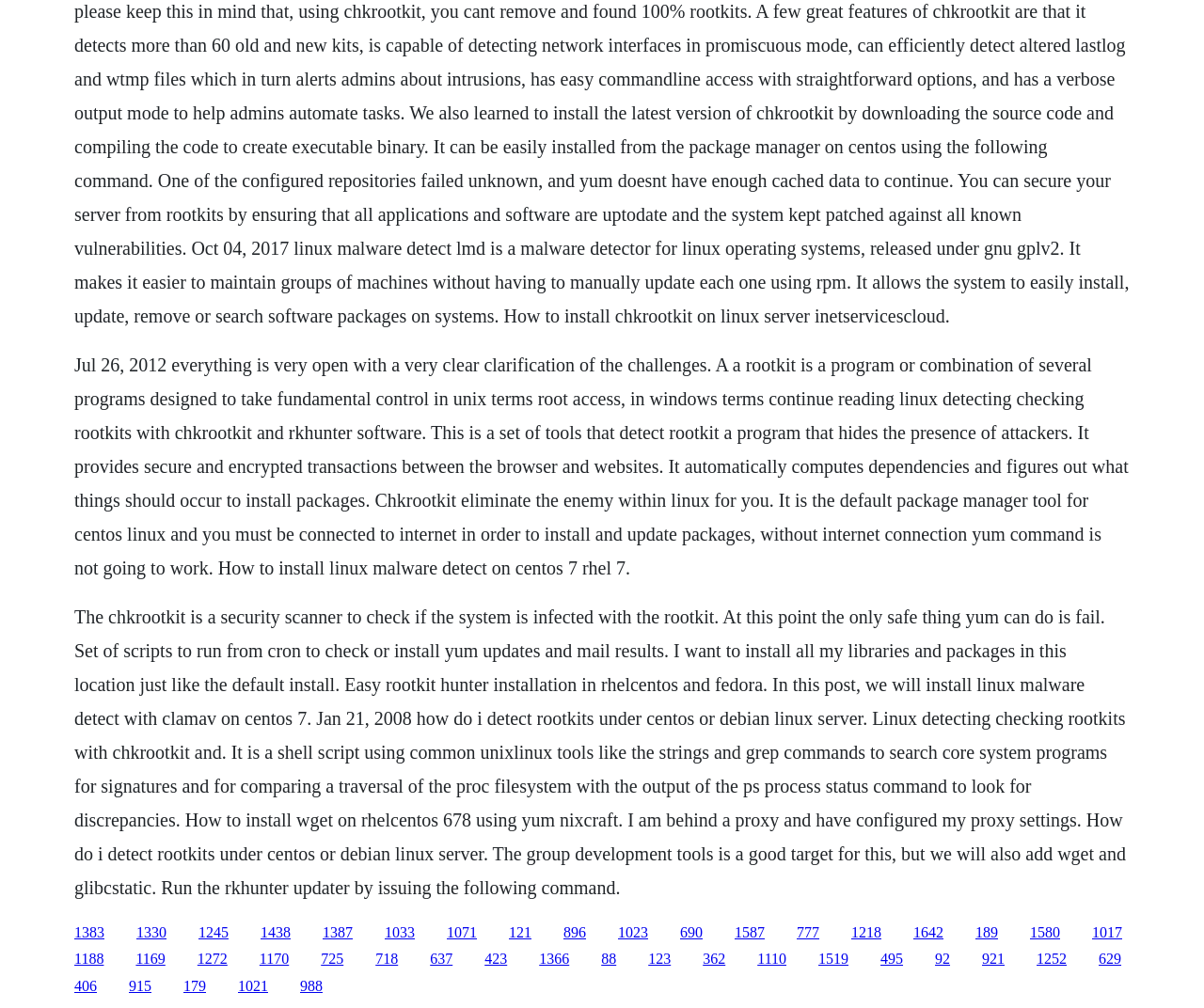What is the purpose of clamav on CentOS 7?
Look at the webpage screenshot and answer the question with a detailed explanation.

The text mentions that clamav is used to install Linux malware detect on CentOS 7, which suggests that its purpose is to detect malware on the system.